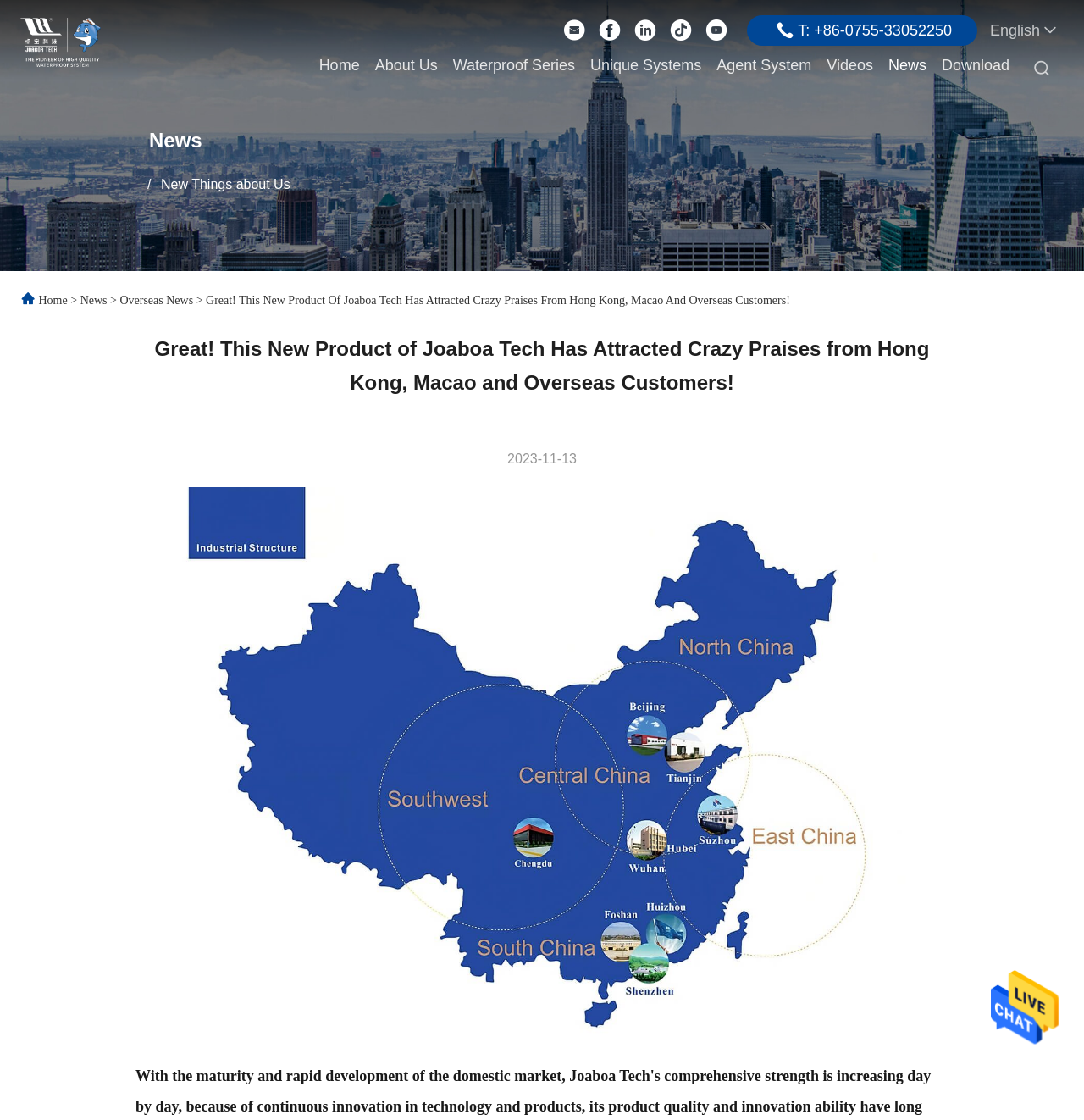What is the date of the latest company news?
Using the image, give a concise answer in the form of a single word or short phrase.

2023-11-13